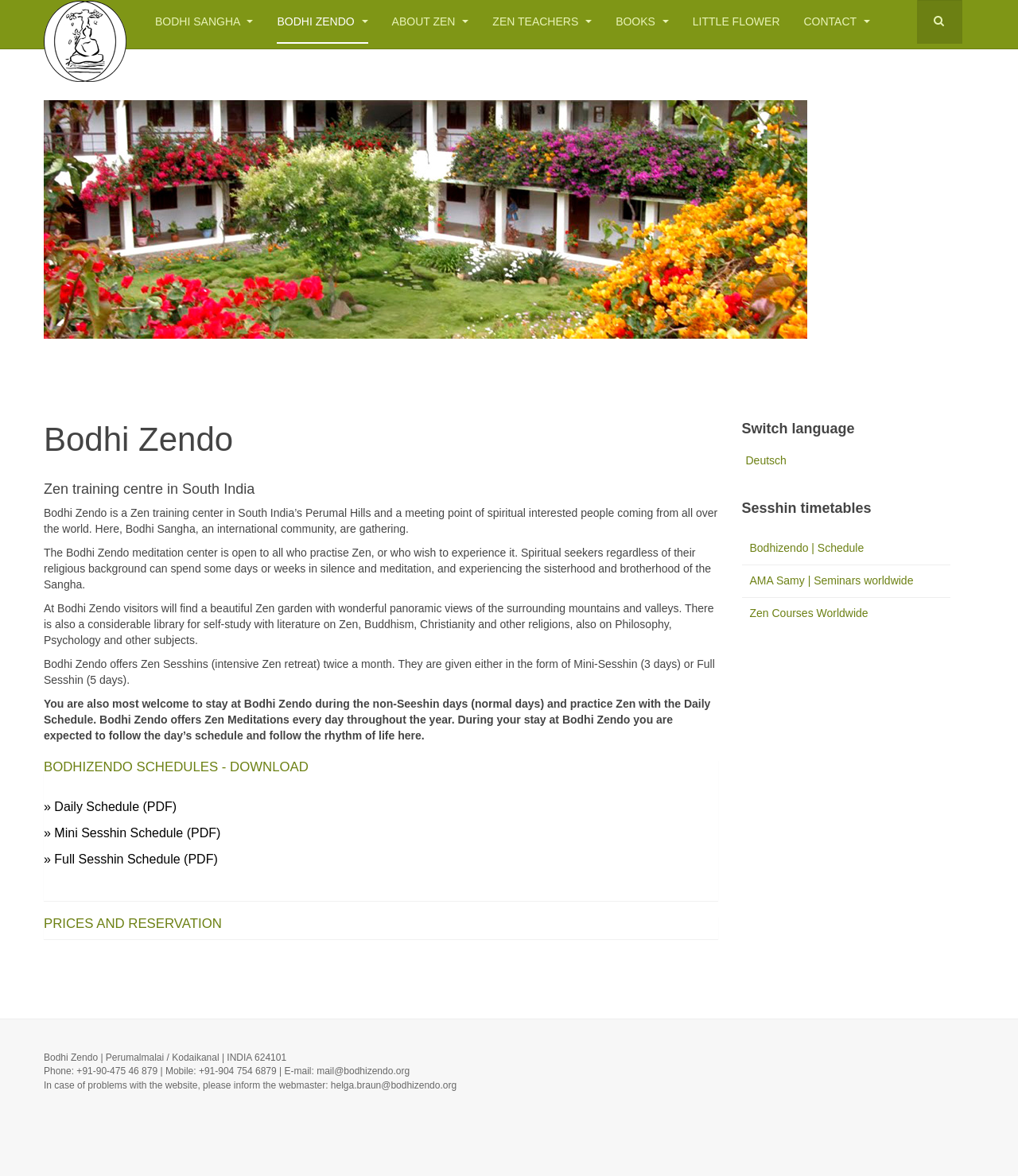How many rooms are available at Bodhi Zendo?
Use the information from the screenshot to give a comprehensive response to the question.

The number of rooms available at Bodhi Zendo is mentioned in the static text 'Bodhi Zendo has 38 places, so prior to your stay at Bodhi Zendo please contact the management to reserve a room...'